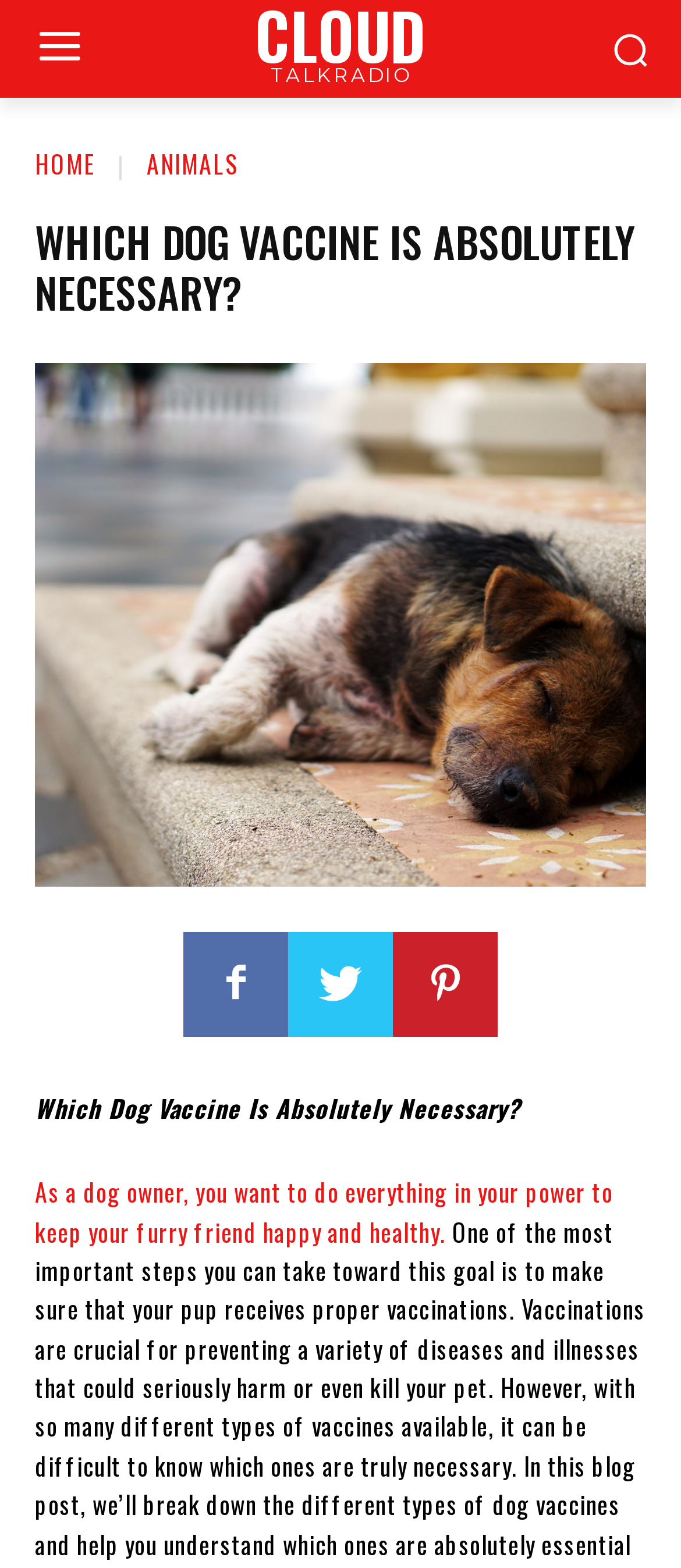Generate the text content of the main heading of the webpage.

WHICH DOG VACCINE IS ABSOLUTELY NECESSARY?